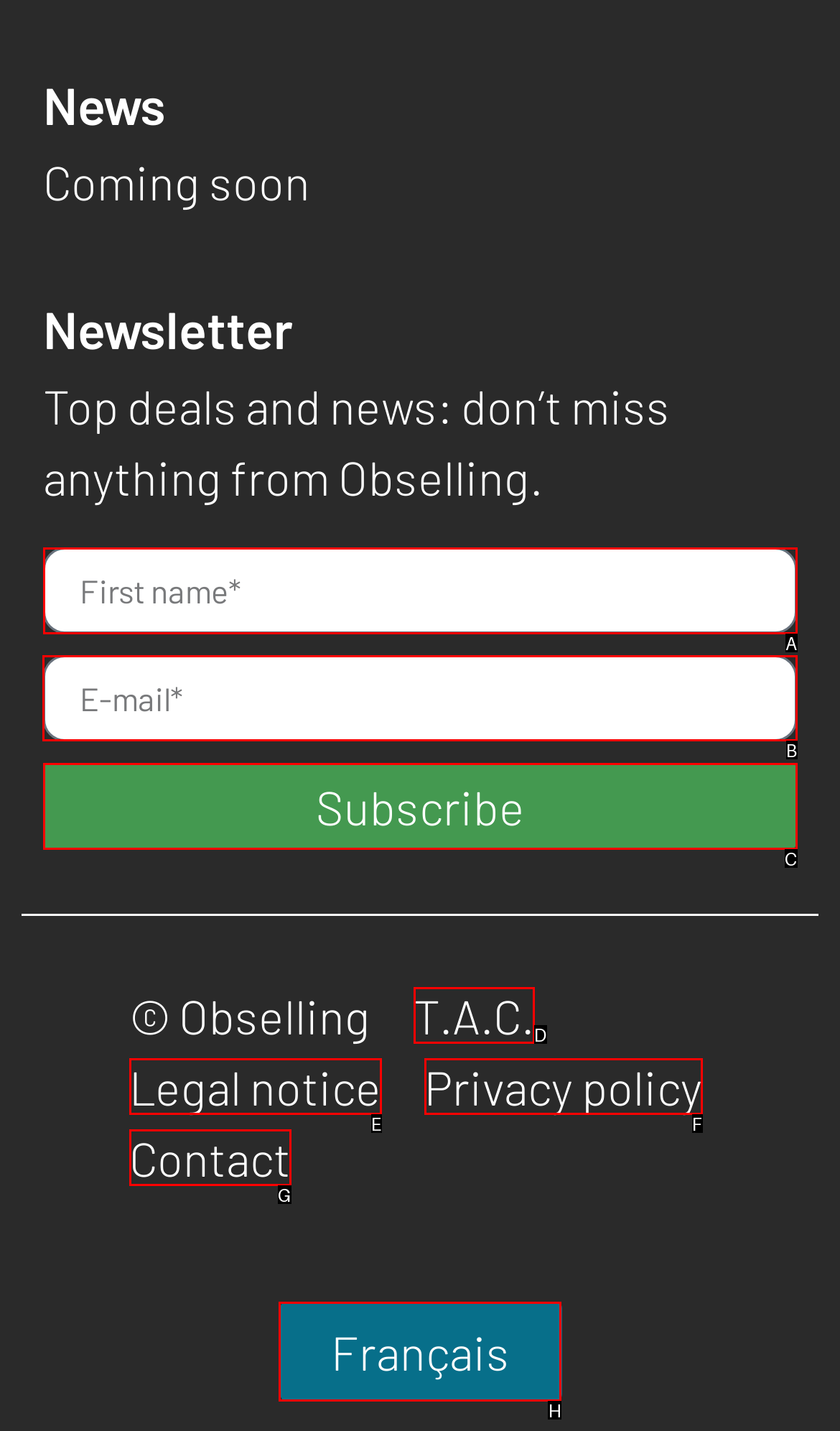Identify which HTML element to click to fulfill the following task: Enter email. Provide your response using the letter of the correct choice.

B